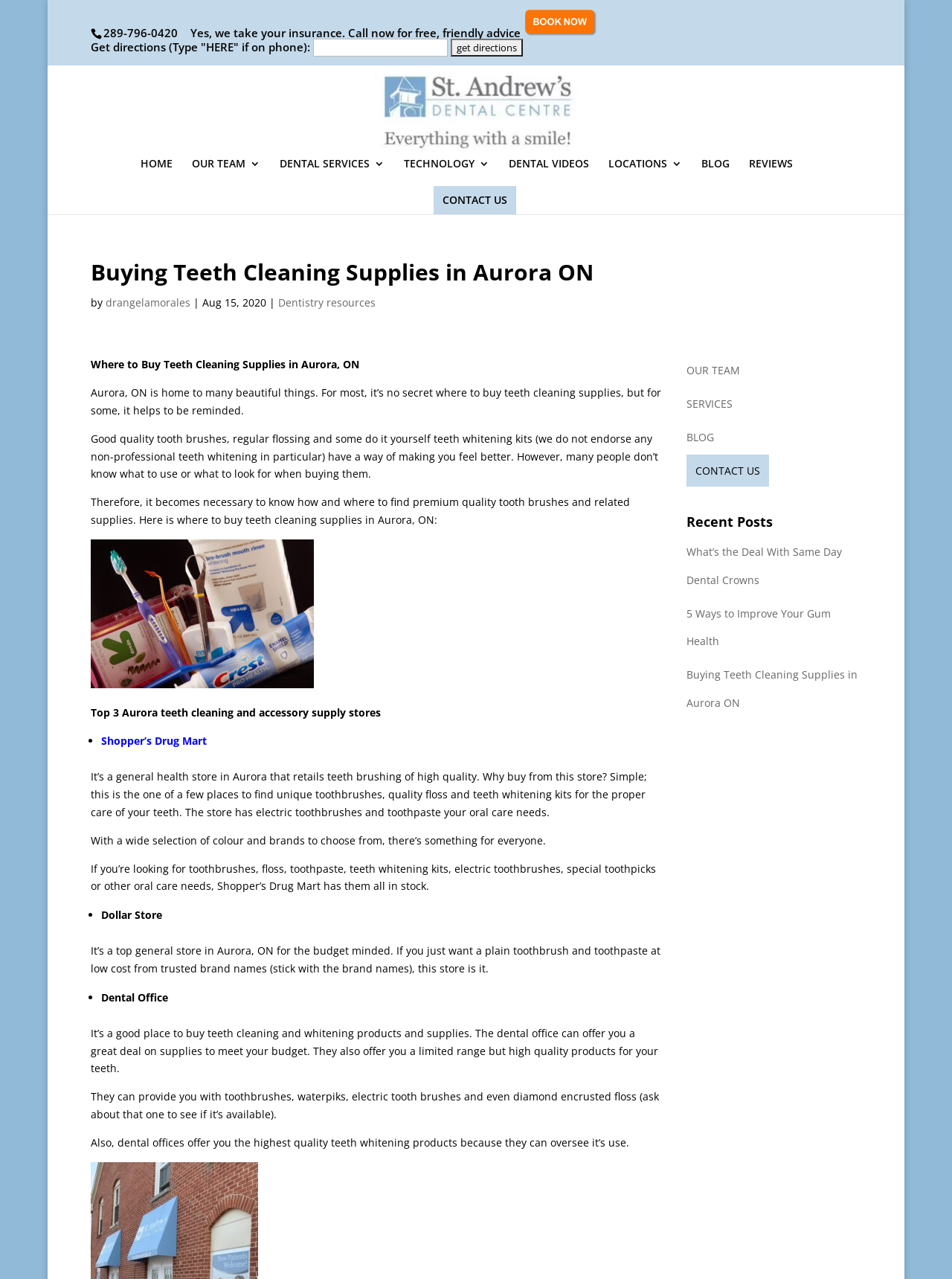What is the topic of the blog post on the webpage?
Using the image, provide a concise answer in one word or a short phrase.

Buying Teeth Cleaning Supplies in Aurora ON